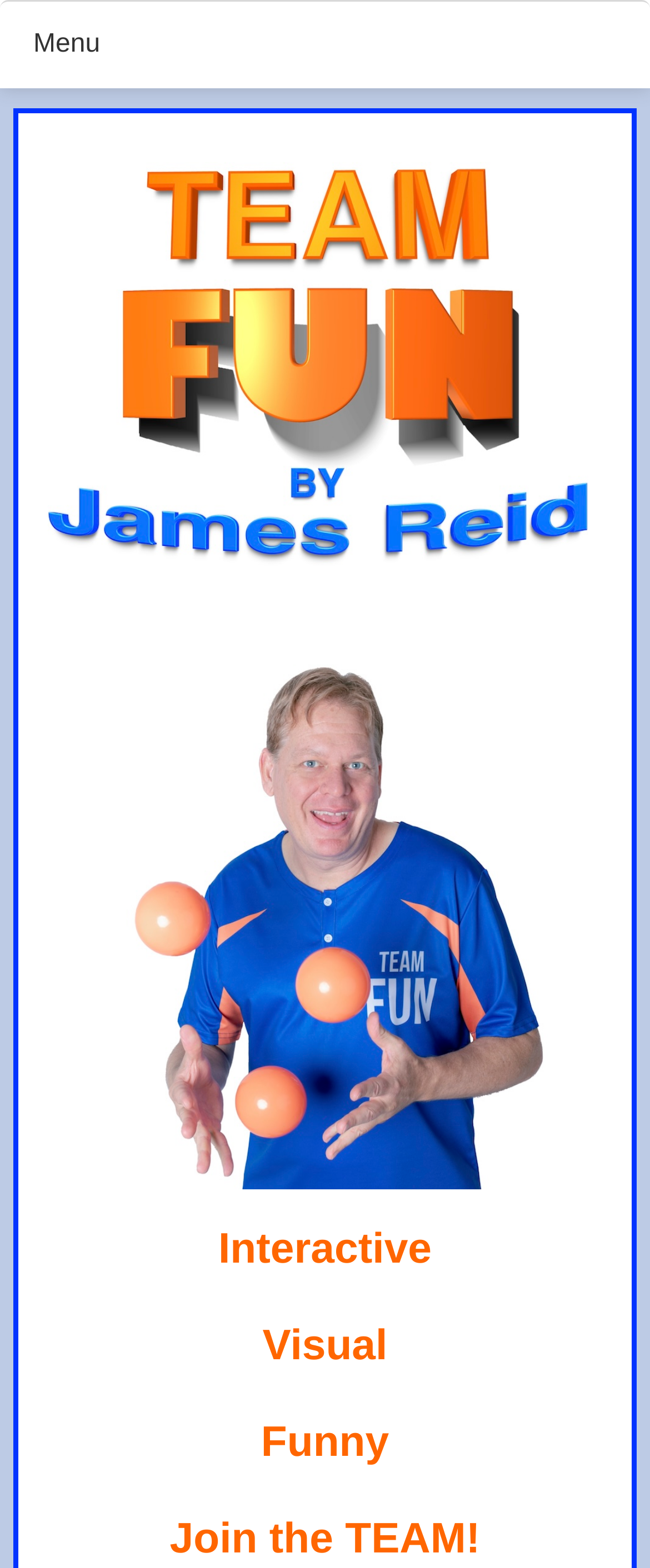Generate the text content of the main heading of the webpage.

Interactive

Visual

Funny

Join the TEAM!